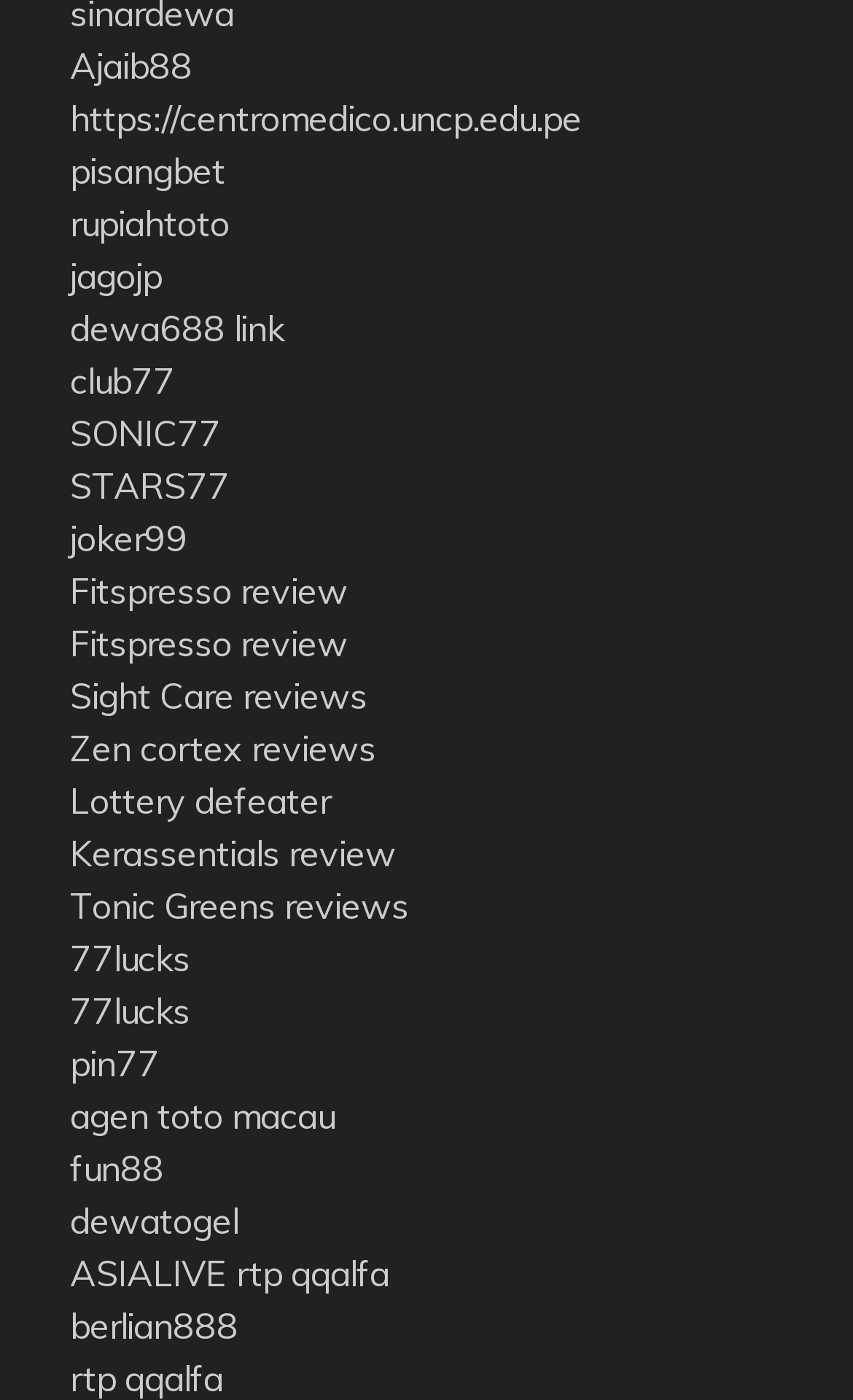Identify the bounding box coordinates of the region that should be clicked to execute the following instruction: "go to Fitspresso review page".

[0.082, 0.406, 0.408, 0.437]